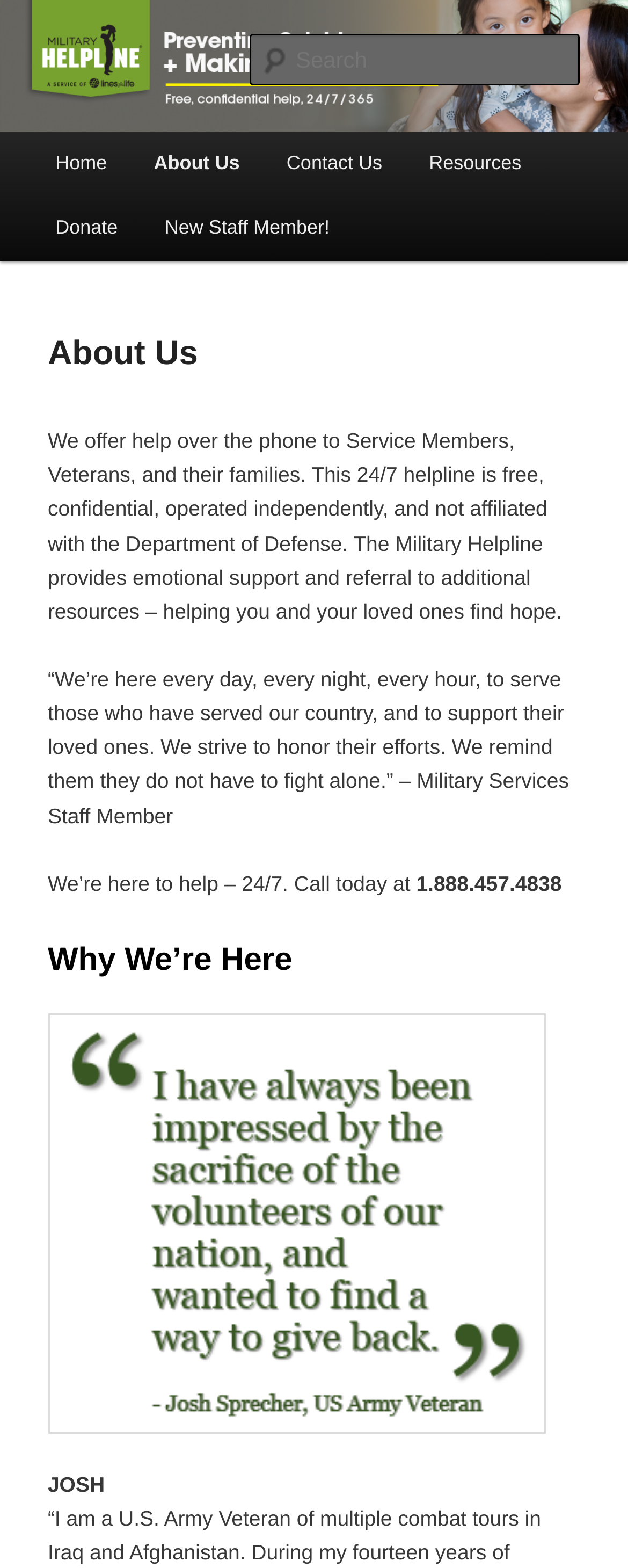Given the webpage screenshot, identify the bounding box of the UI element that matches this description: "parent_node: Search name="s" placeholder="Search"".

[0.396, 0.022, 0.924, 0.055]